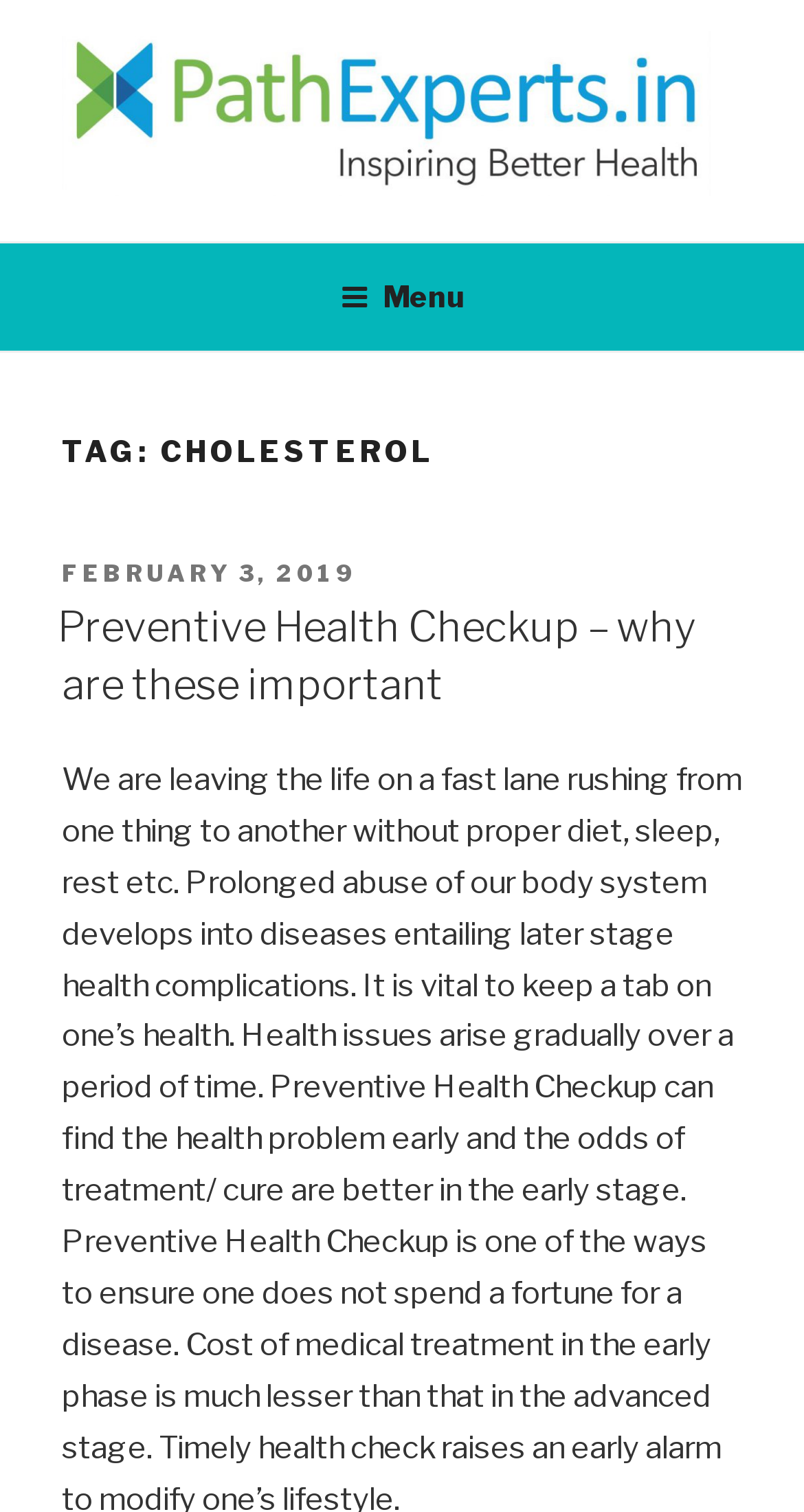Respond to the following query with just one word or a short phrase: 
What is the slogan of Pathexperts?

Inspiring Better Health